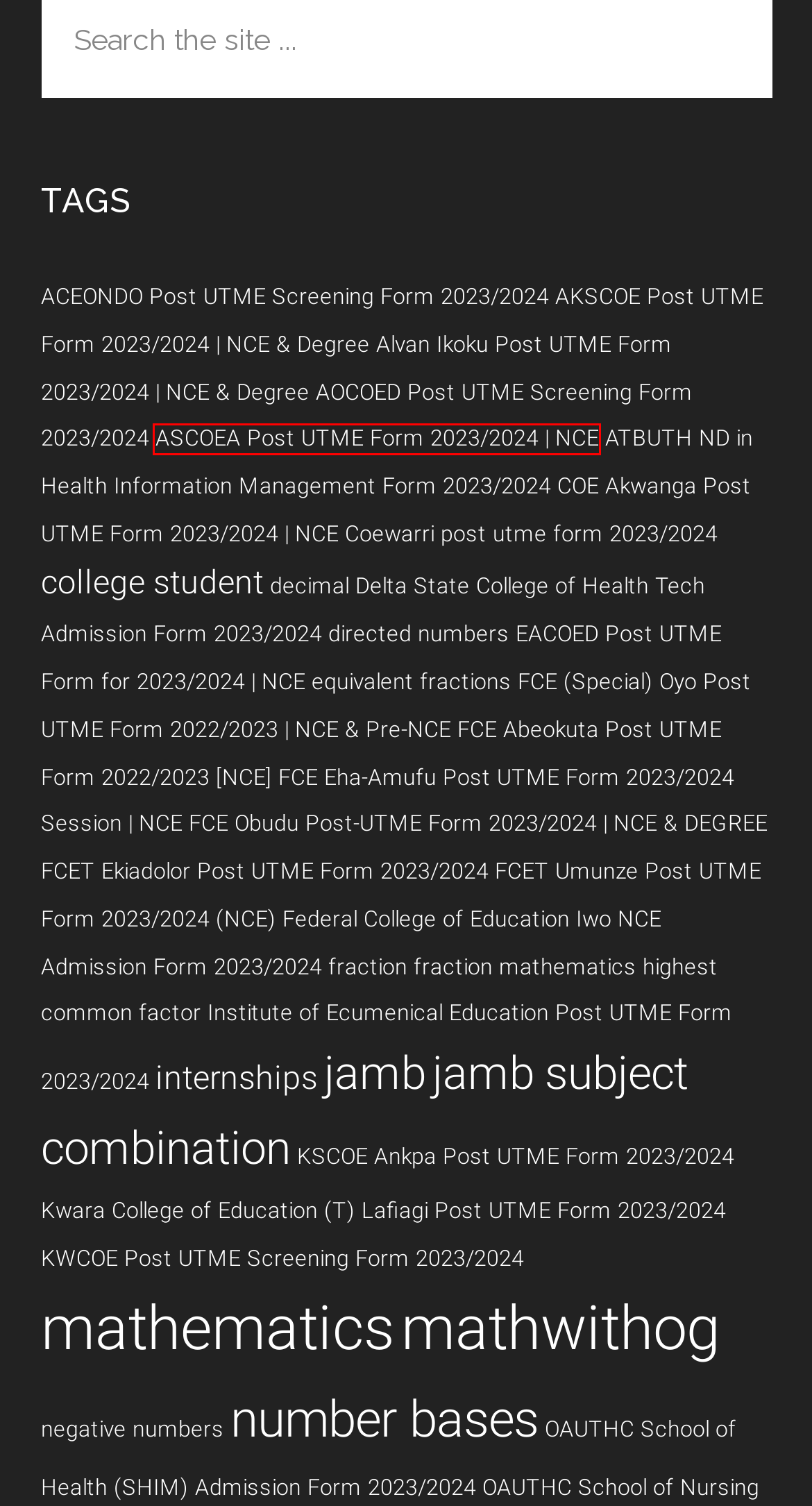You have been given a screenshot of a webpage, where a red bounding box surrounds a UI element. Identify the best matching webpage description for the page that loads after the element in the bounding box is clicked. Options include:
A. college student - OgSchools
B. FCE (Special) Oyo Post UTME Form 2022/2023 | NCE & Pre-NCE - OgSchools
C. Kwara College of Education (T) Lafiagi Post UTME Form 2023/2024 - OgSchools
D. jamb subject combination - OgSchools
E. Delta State College of Health Tech Admission Form 2023/2024 - OgSchools
F. AOCOED Post UTME Screening Form 2023/2024 - OgSchools
G. ASCOEA Post UTME Form 2023/2024 | NCE - OgSchools
H. decimal - OgSchools

G